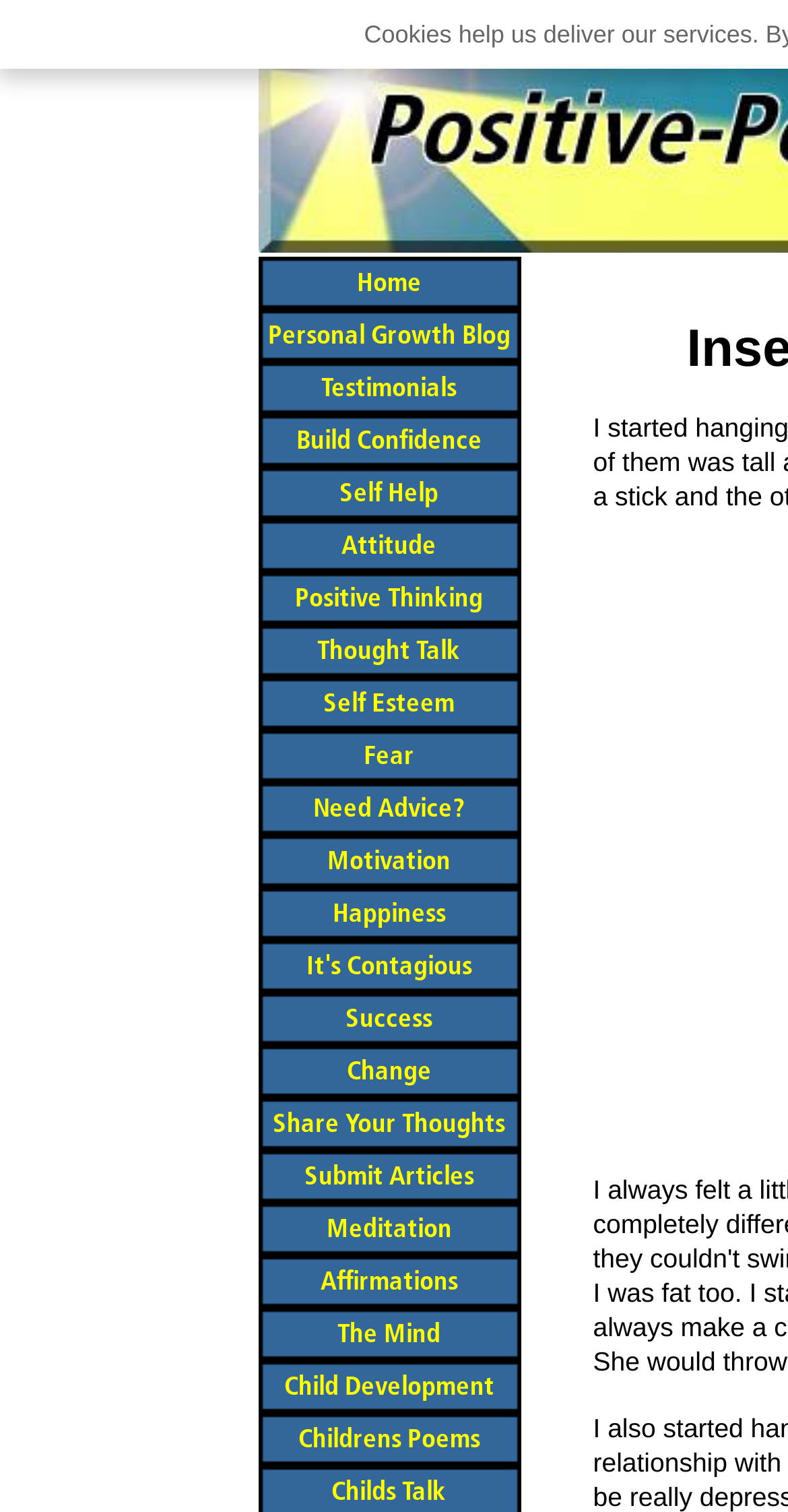Find the bounding box coordinates of the area that needs to be clicked in order to achieve the following instruction: "submit articles". The coordinates should be specified as four float numbers between 0 and 1, i.e., [left, top, right, bottom].

[0.327, 0.761, 0.66, 0.795]